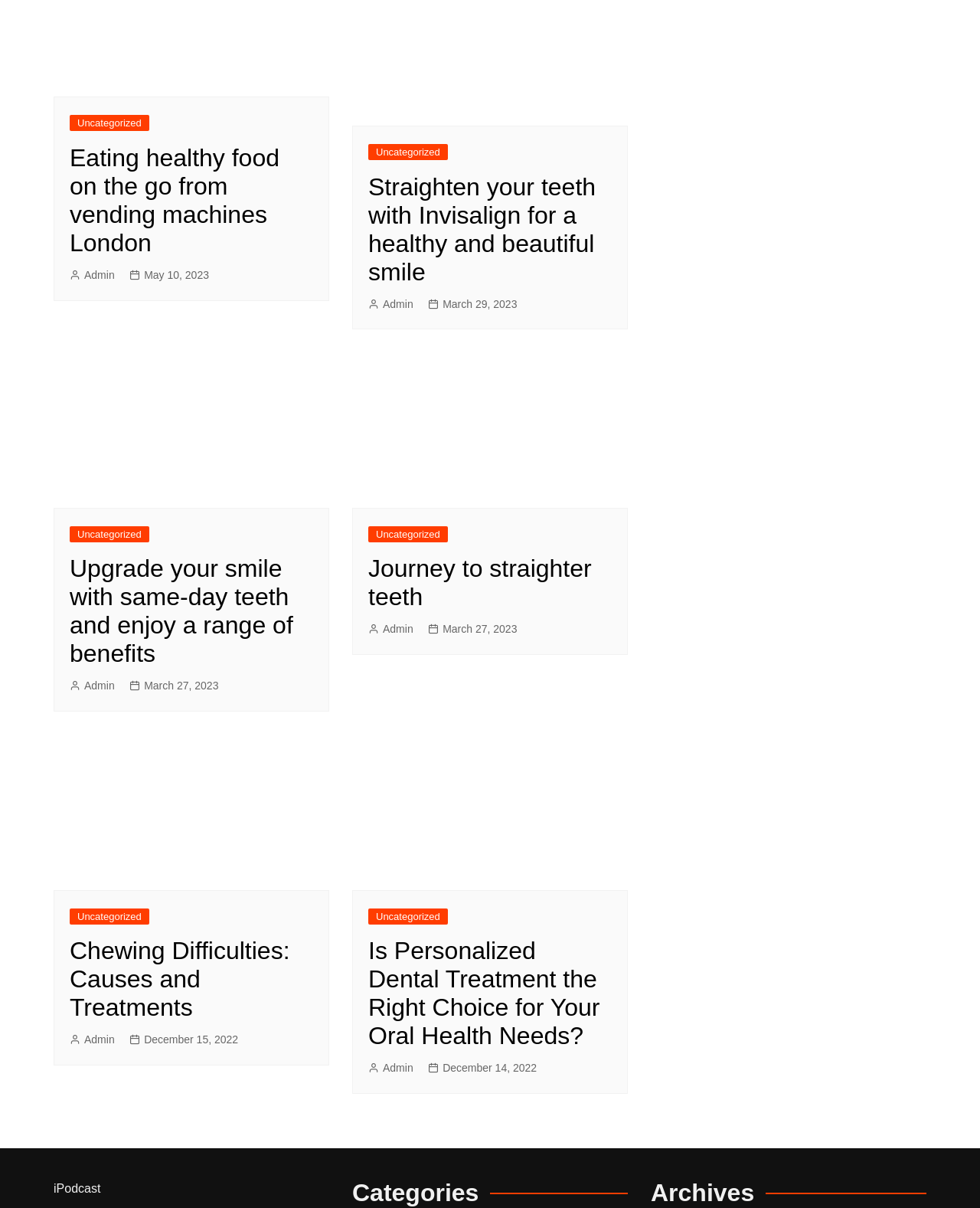How many articles are listed on this webpage?
Using the details shown in the screenshot, provide a comprehensive answer to the question.

There are six headings with corresponding links and images, indicating six separate articles or blog posts on this webpage.